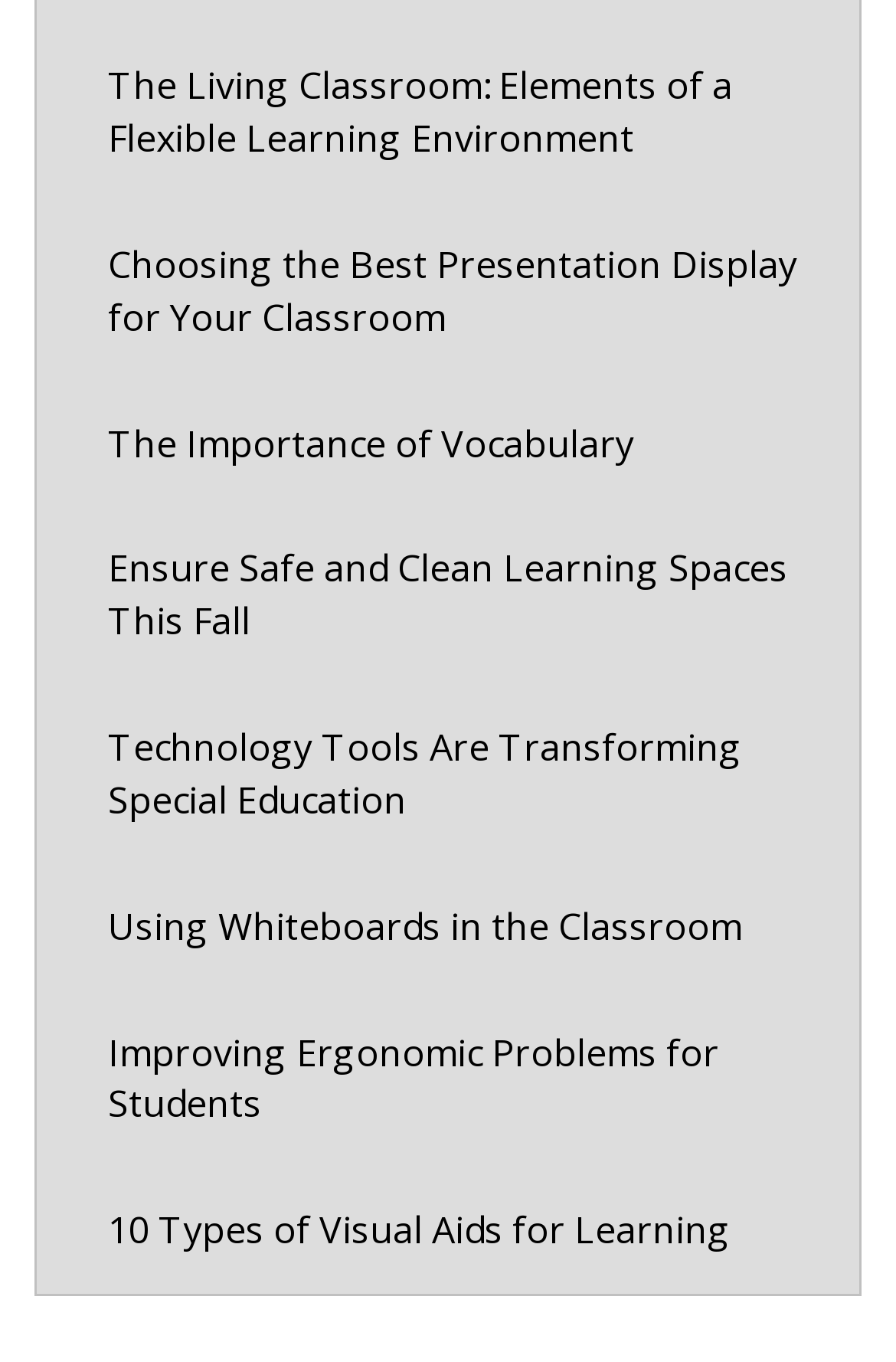Give a one-word or short phrase answer to this question: 
Are all links related to education?

Yes